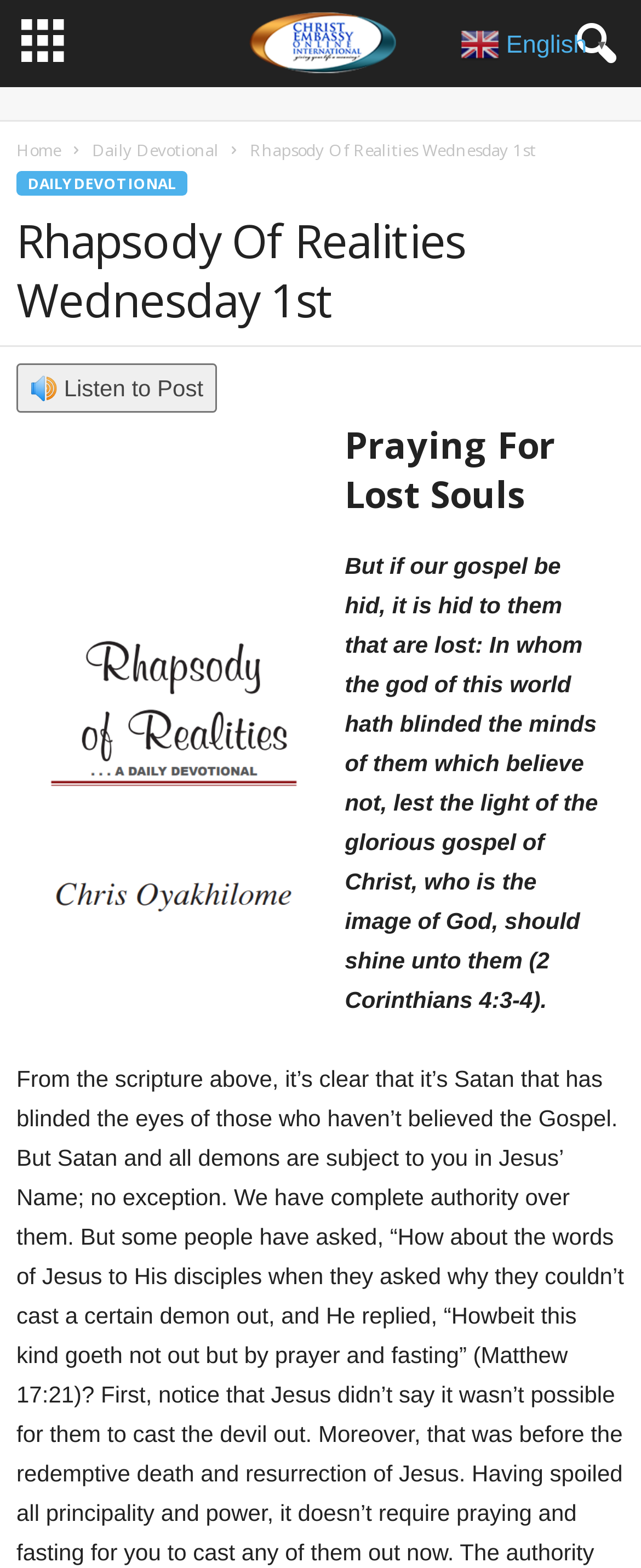Create a detailed summary of all the visual and textual information on the webpage.

The webpage is about Rhapsody Of Realities, a daily devotional, specifically for Wednesday, 1st, from Christ Embassy. 

At the top left corner, there is a link with an icon '\ue80d', and to its right, a button with an icon '\ue80a' is located. 

Below these elements, there is a navigation menu with links to 'Home' and 'Daily Devotional'. The title 'Rhapsody Of Realities Wednesday 1st' is displayed prominently in the middle of this section. 

Further down, there is a header section with the same title 'Rhapsody Of Realities Wednesday 1st'. Below this header, a button to 'Listen to Post' is located, followed by a figure or image. 

The main content of the webpage is a devotional message titled 'Praying For Lost Souls', which is displayed in a larger font size. The message itself is a biblical quote from 2 Corinthians 4:3-4, discussing the gospel being hidden from those who are lost. 

At the top right corner, there is a link to switch the language to English, accompanied by an English flag icon.